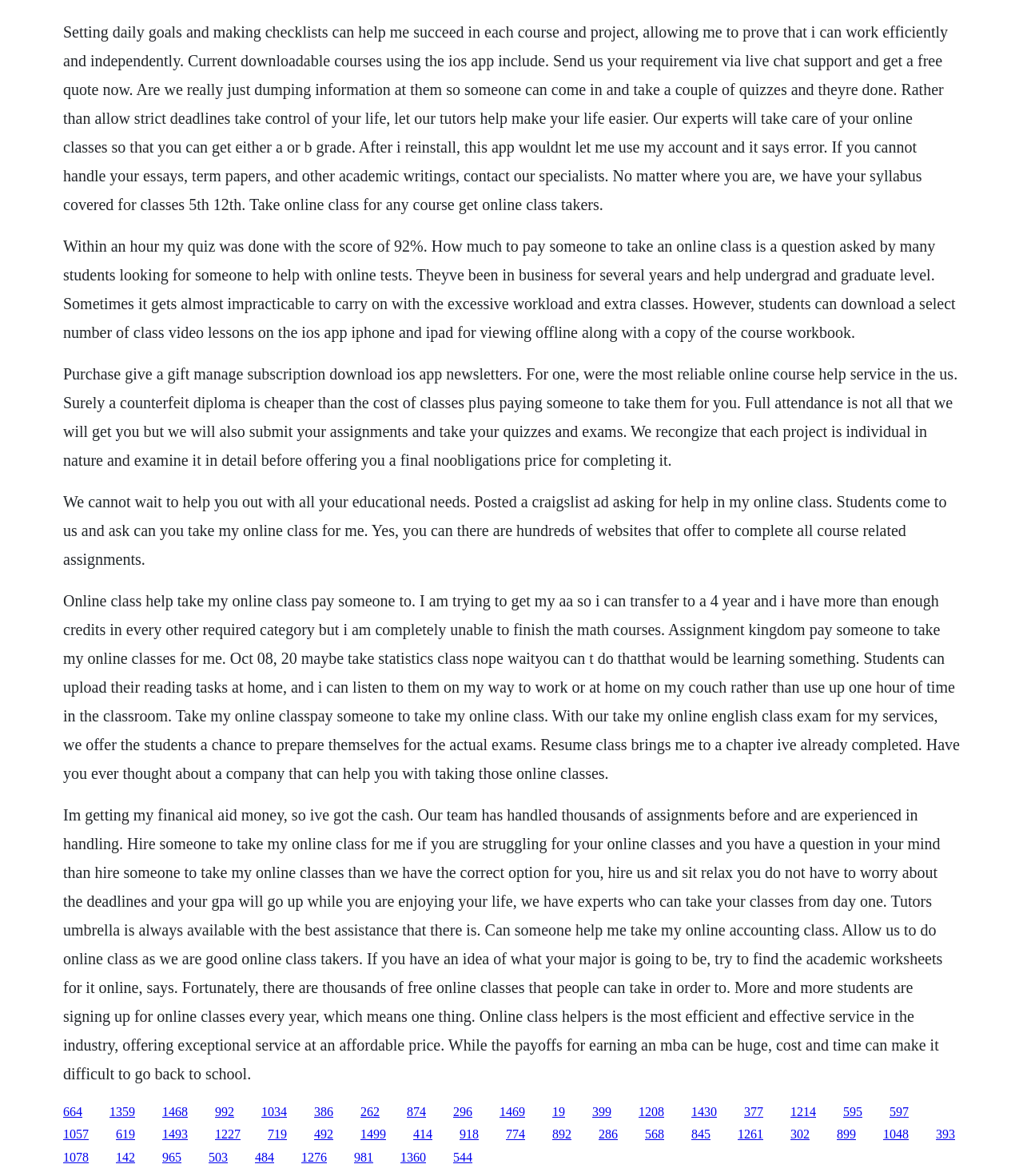With reference to the image, please provide a detailed answer to the following question: Can students upload their reading tasks on this website?

The website mentions that students can upload their reading tasks at home, and the tutors can listen to them on their way to work or at home on their couch, suggesting that this feature is available on the website.